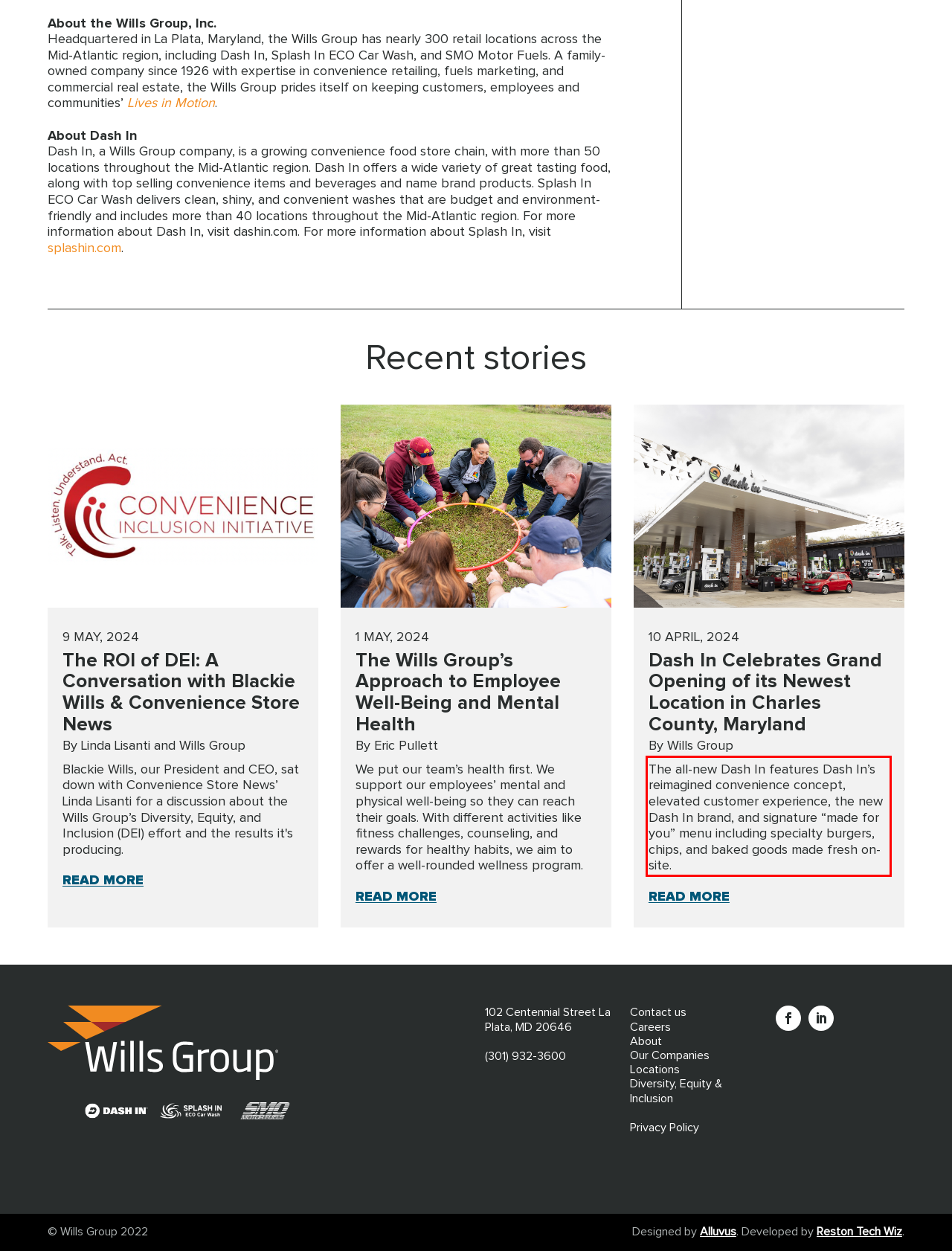Examine the webpage screenshot and use OCR to recognize and output the text within the red bounding box.

The all-new Dash In features Dash In’s reimagined convenience concept, elevated customer experience, the new Dash In brand, and signature “made for you” menu including specialty burgers, chips, and baked goods made fresh on-site.